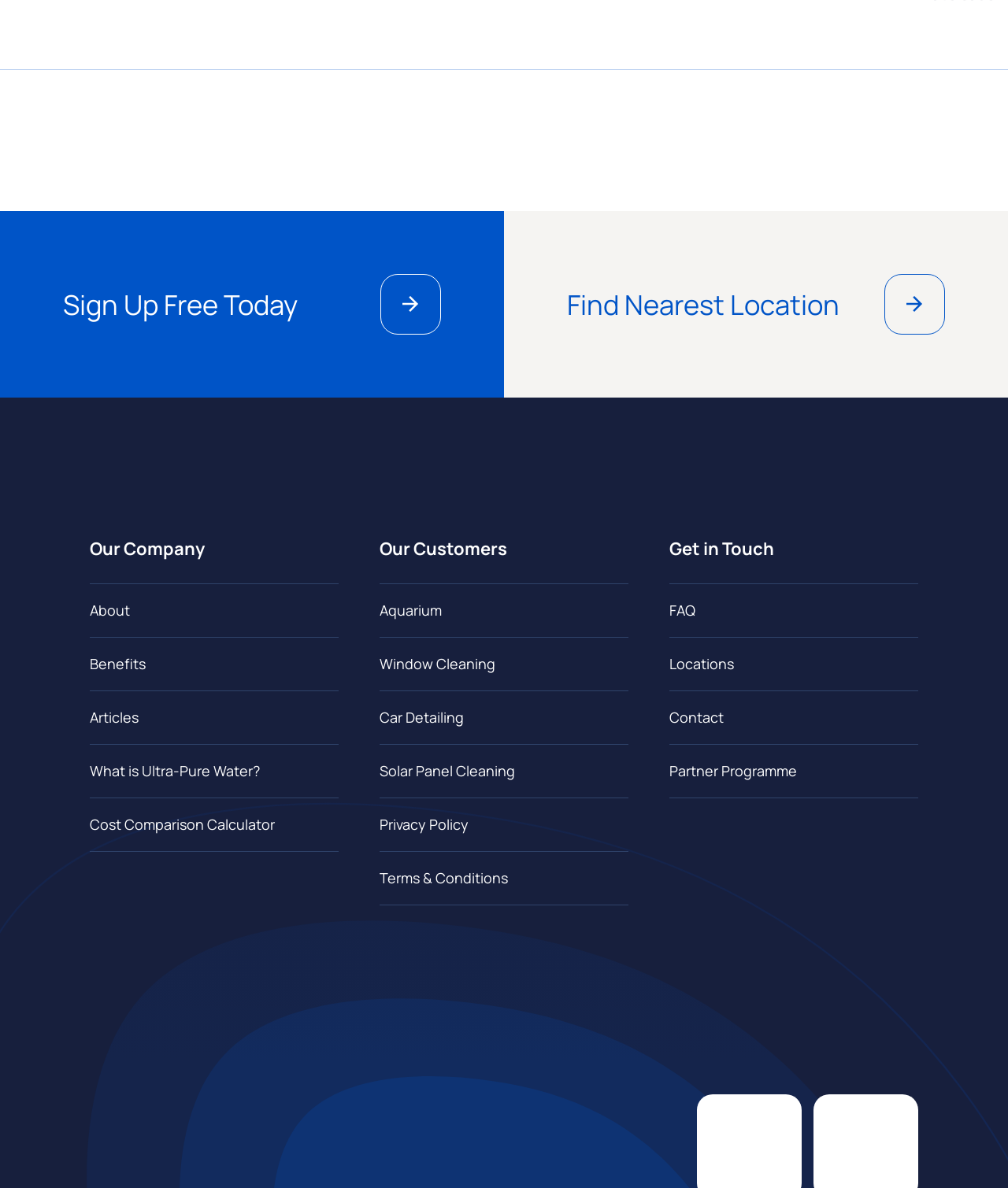How can I find a location near me?
Please respond to the question thoroughly and include all relevant details.

The link 'Find Nearest Location' is present on the webpage, which suggests that users can click on it to find a location near them. This link is likely to redirect to a page that allows users to enter their location and find the nearest location of the company.